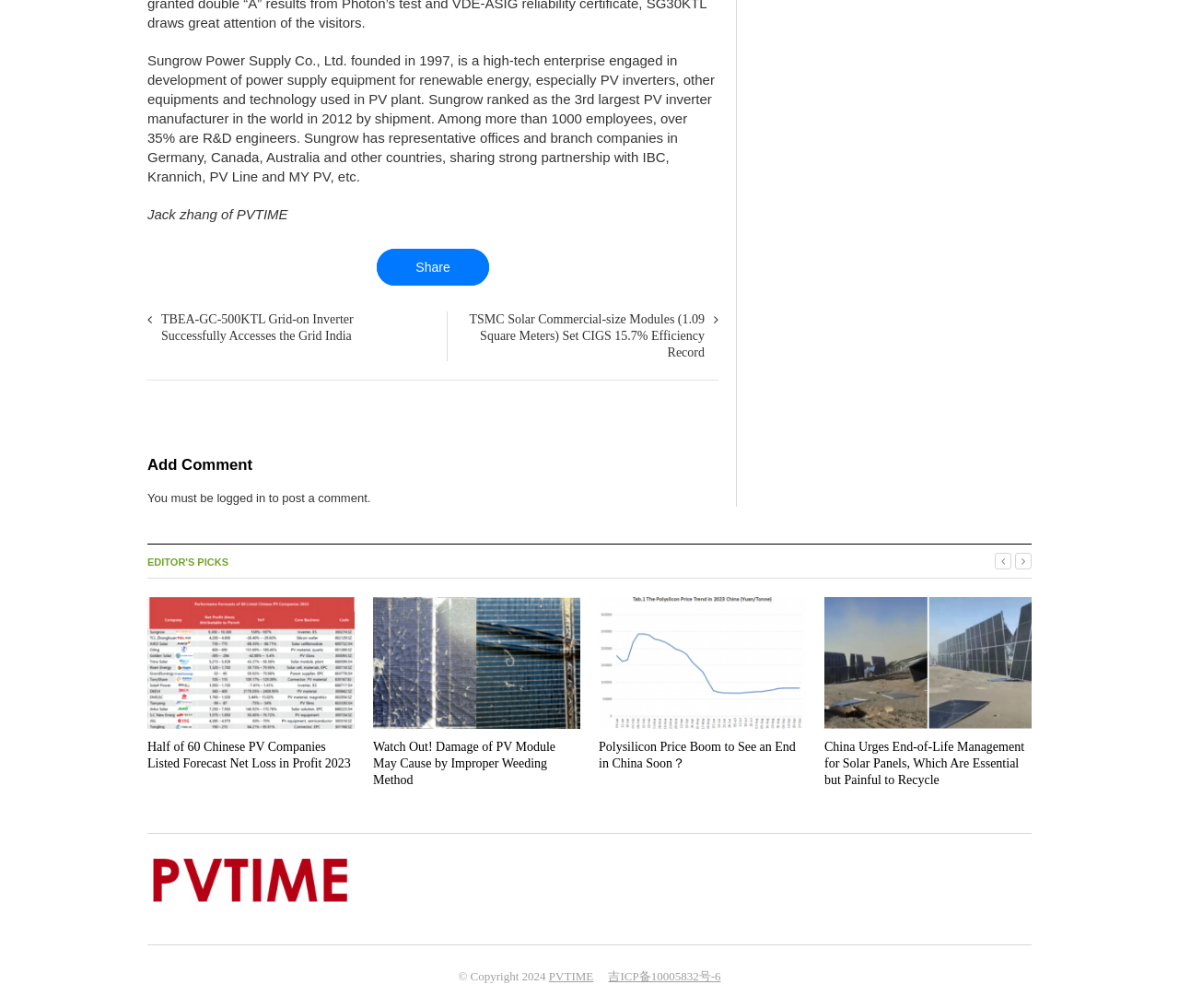Point out the bounding box coordinates of the section to click in order to follow this instruction: "Read the article 'TBEA-GC-500KTL Grid-on Inverter Successfully Accesses the Grid India'".

[0.137, 0.31, 0.3, 0.34]